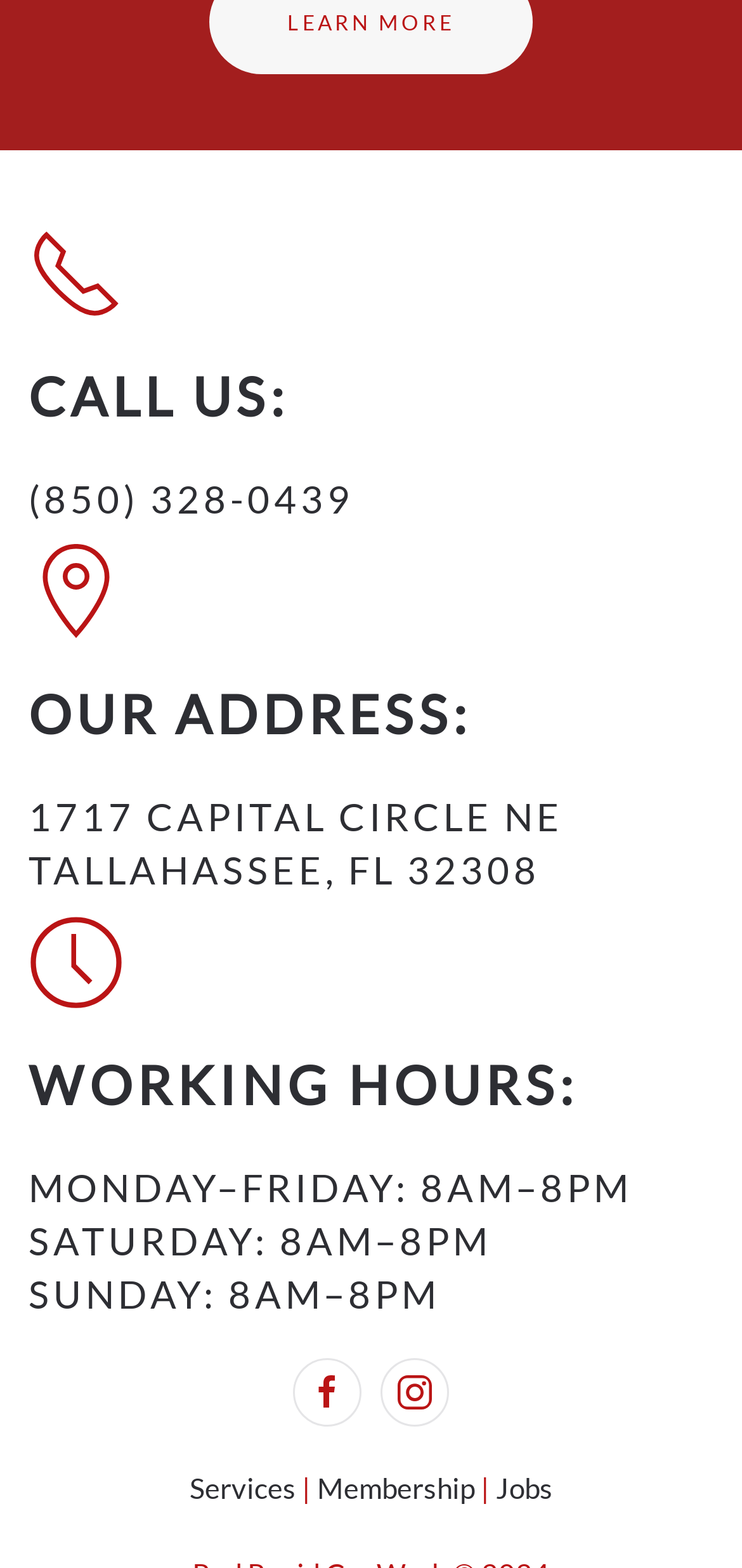Using the webpage screenshot, find the UI element described by Services. Provide the bounding box coordinates in the format (top-left x, top-left y, bottom-right x, bottom-right y), ensuring all values are floating point numbers between 0 and 1.

[0.255, 0.938, 0.399, 0.96]